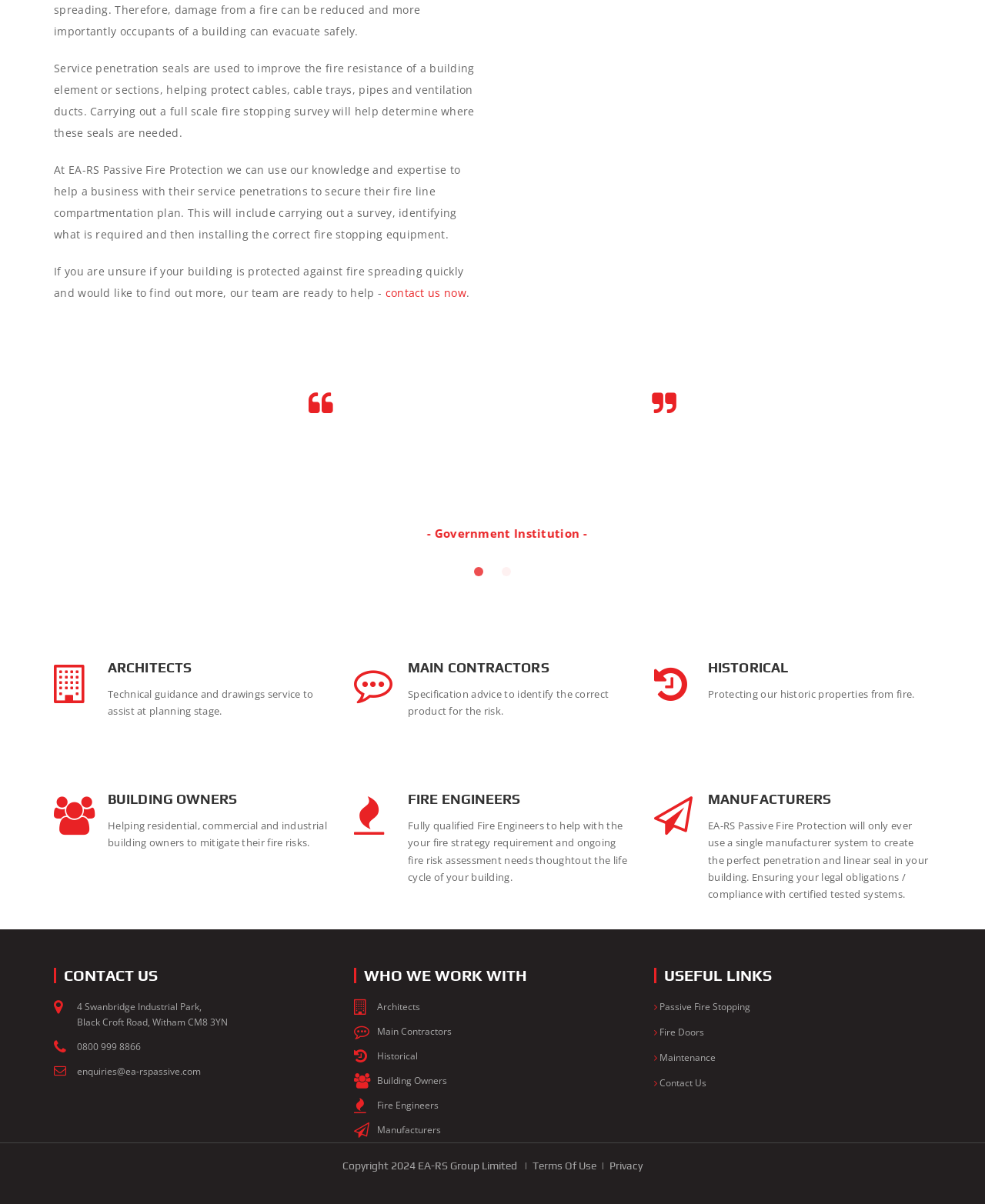Determine the bounding box coordinates of the clickable element to complete this instruction: "Email enquiries@ea-rspassive.com". Provide the coordinates in the format of four float numbers between 0 and 1, [left, top, right, bottom].

[0.078, 0.884, 0.204, 0.895]